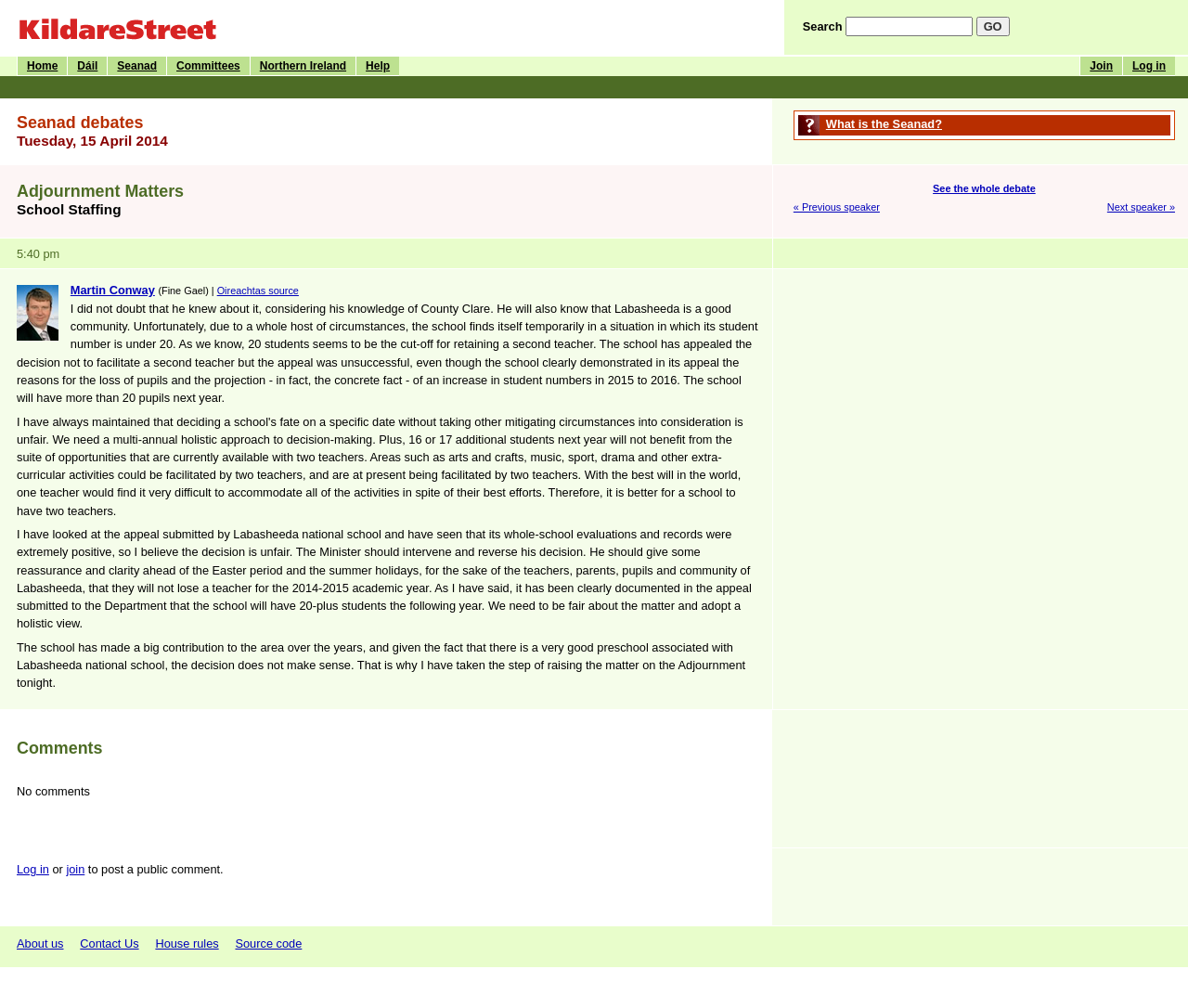Could you provide the bounding box coordinates for the portion of the screen to click to complete this instruction: "Log in to the website"?

[0.945, 0.056, 0.989, 0.076]